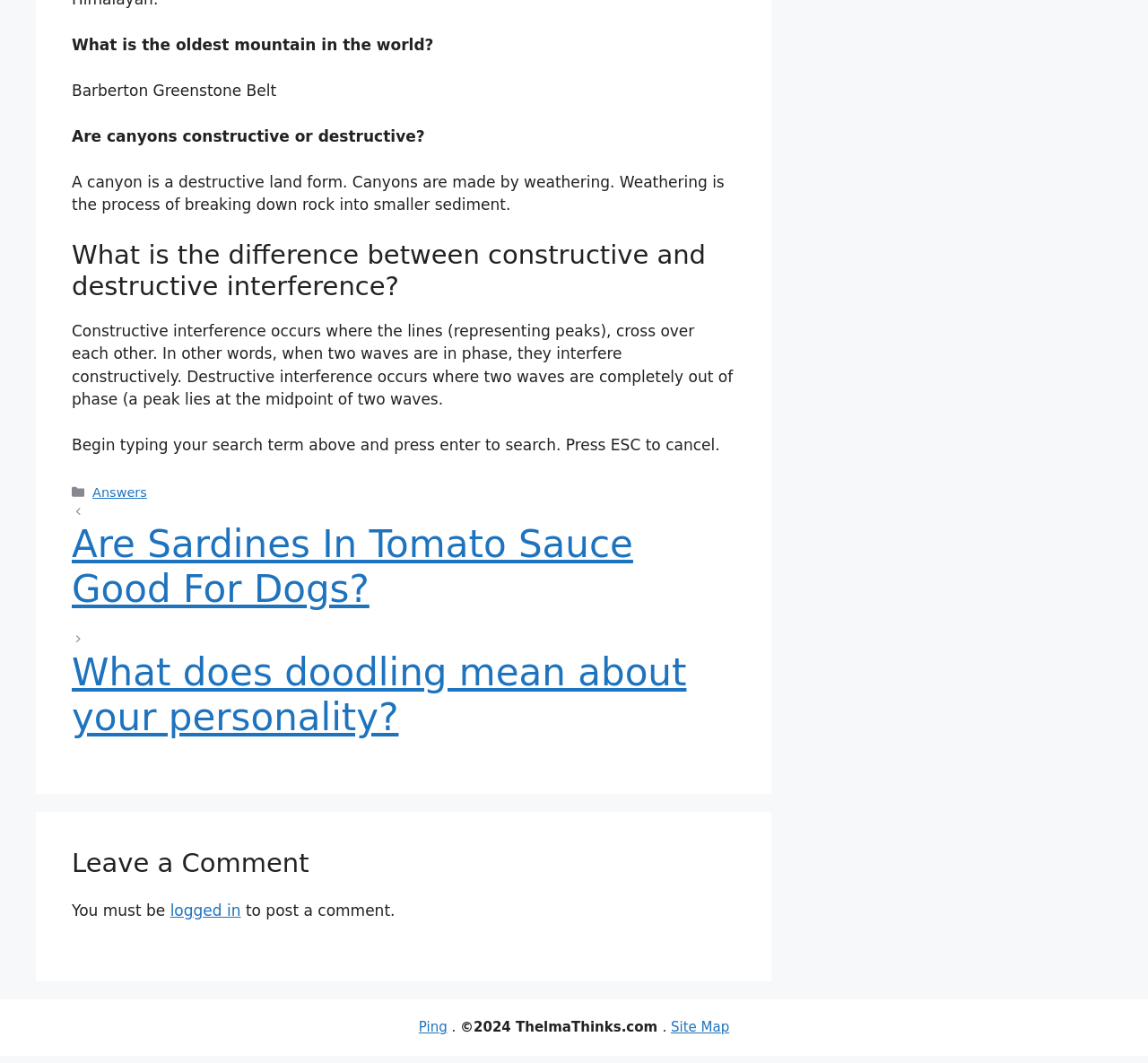What is the oldest mountain in the world?
Based on the screenshot, provide your answer in one word or phrase.

Barberton Greenstone Belt